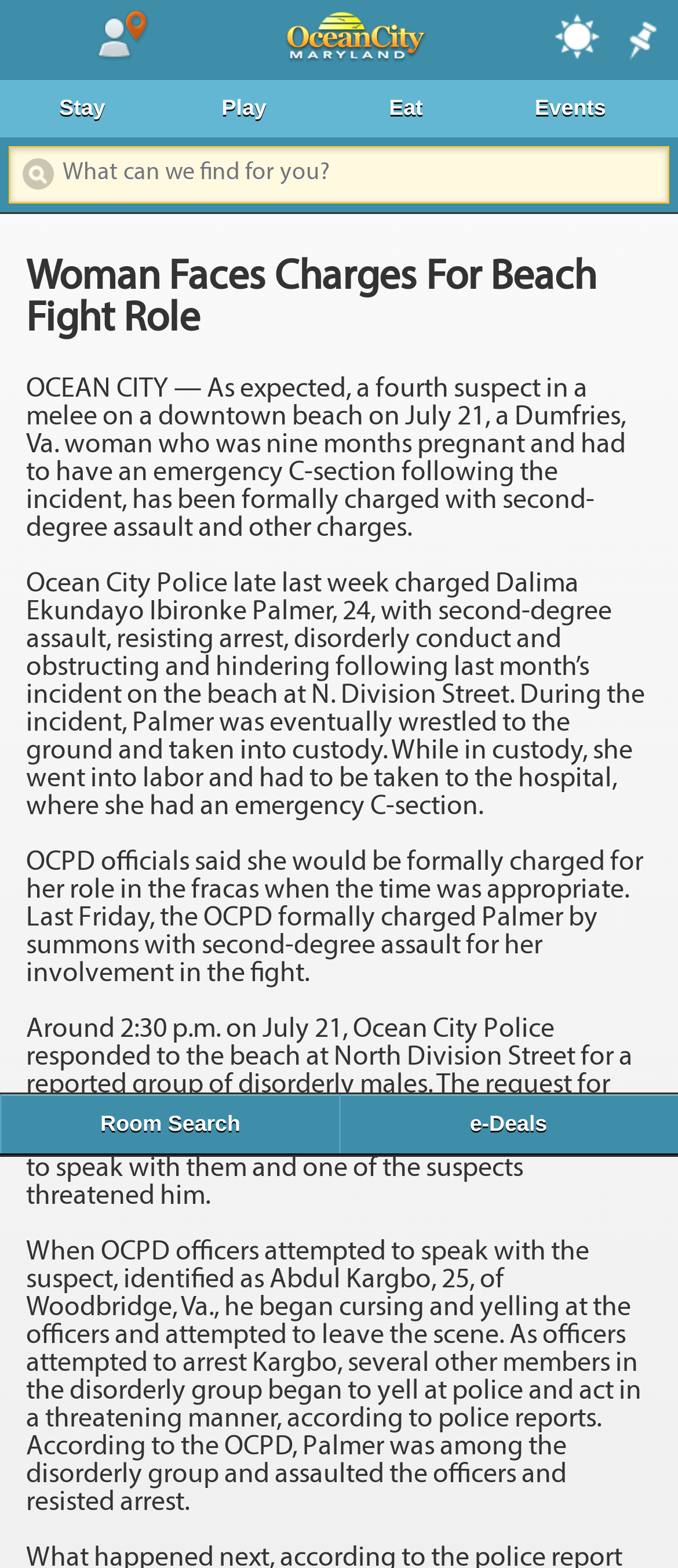What is the location of the incident described in the article?
Using the visual information, answer the question in a single word or phrase.

Ocean City beach